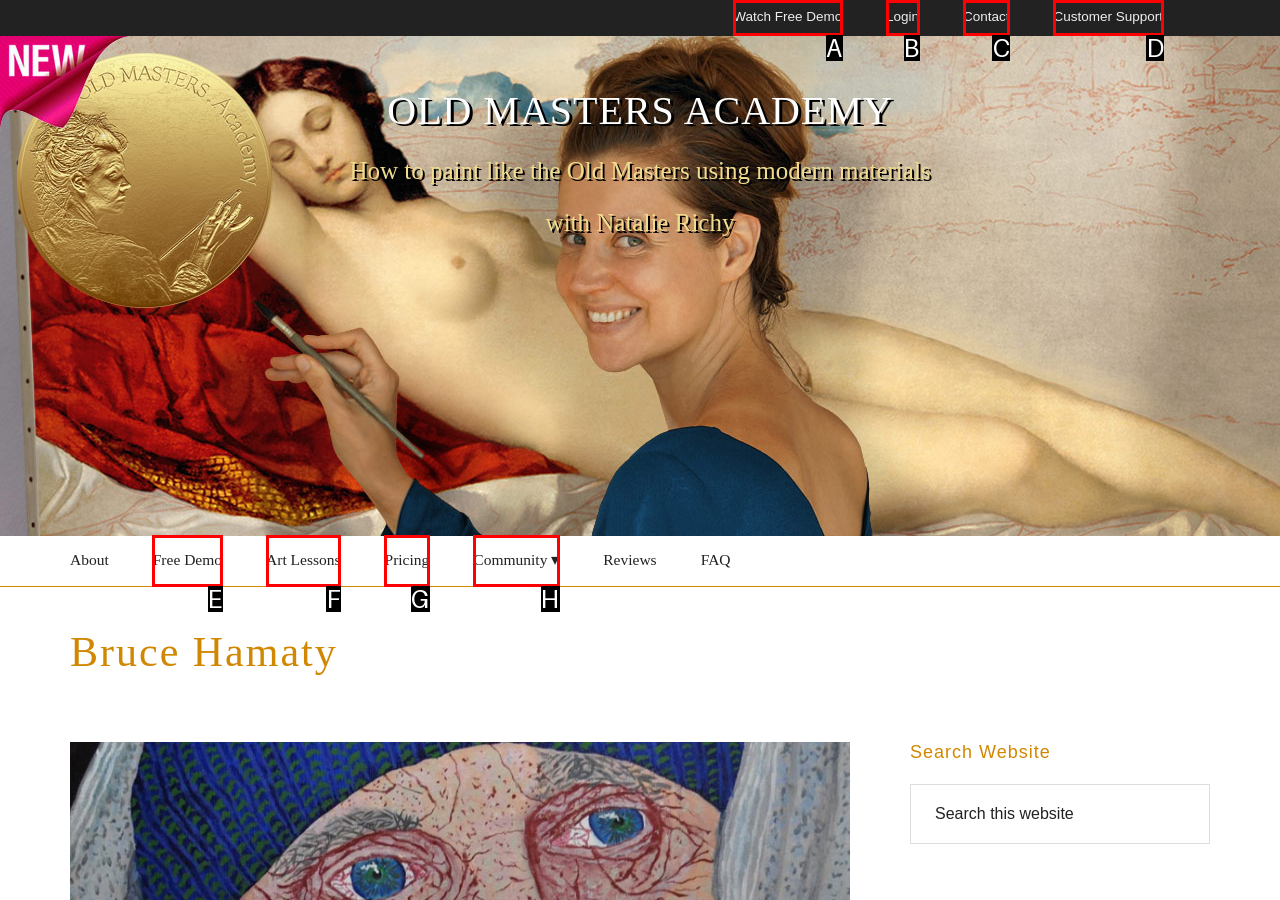Choose the HTML element that should be clicked to achieve this task: Contact customer support
Respond with the letter of the correct choice.

D